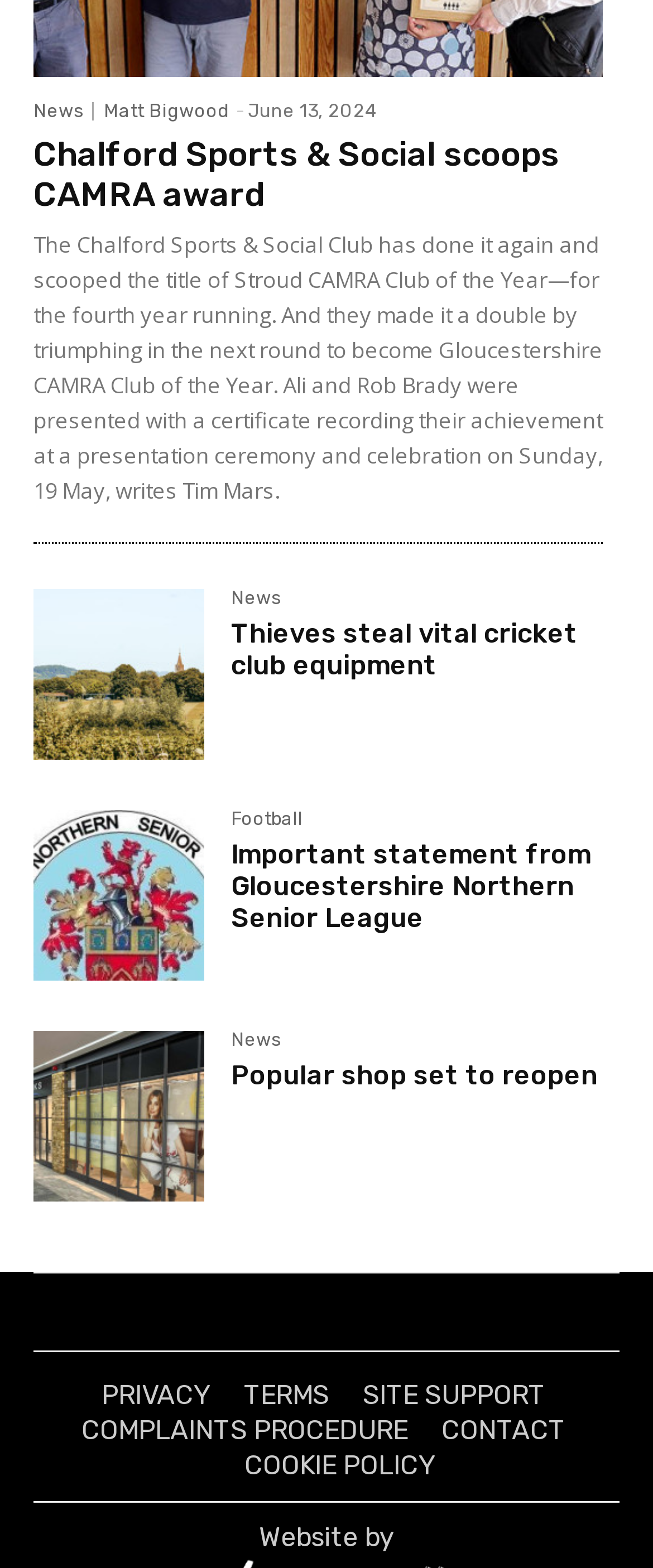What is the name of the league that issued an important statement?
Please provide a single word or phrase based on the screenshot.

Gloucestershire Northern Senior League